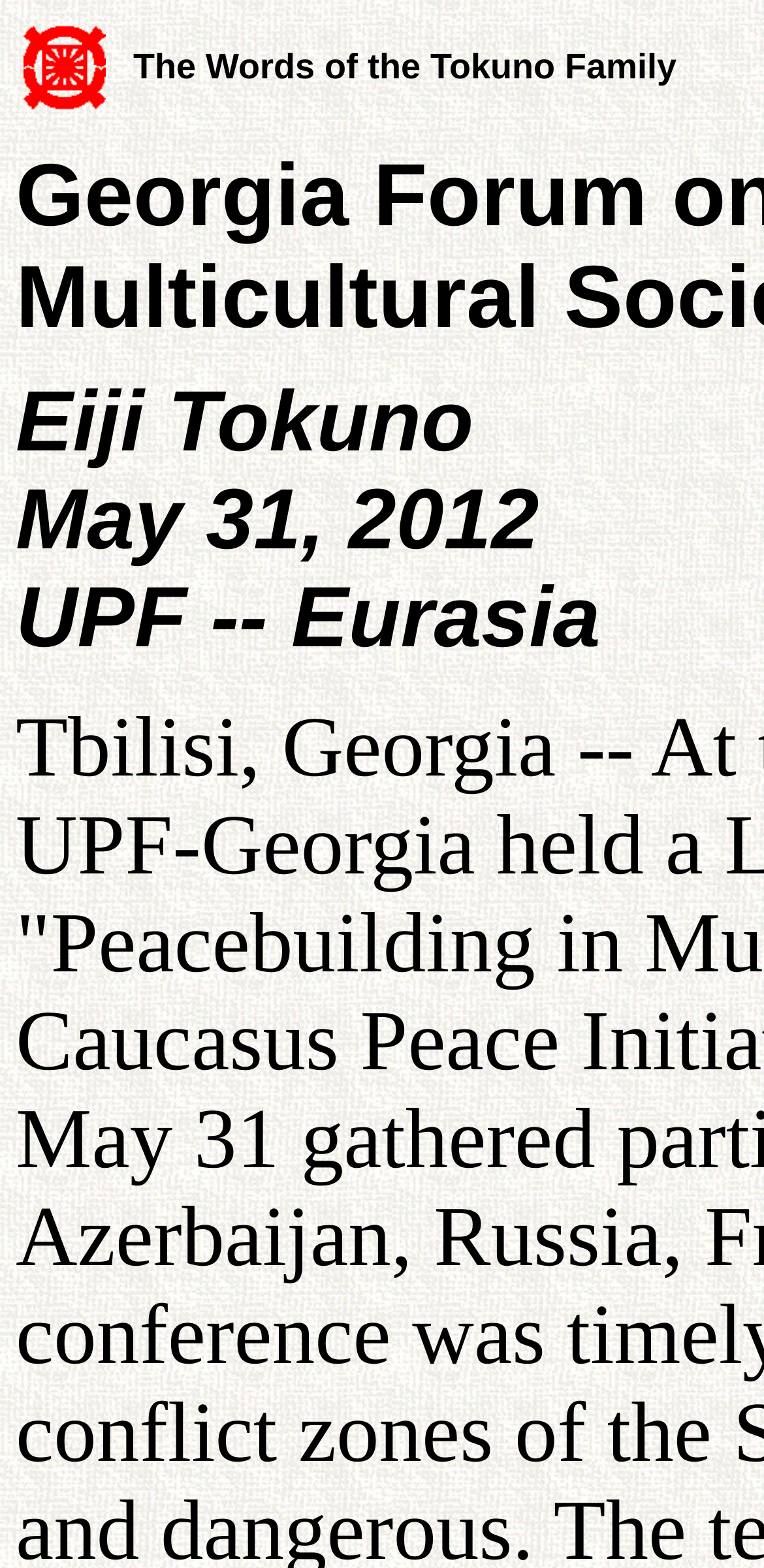Please find the main title text of this webpage.

Georgia Forum on Peacebuilding in Multicultural Societies